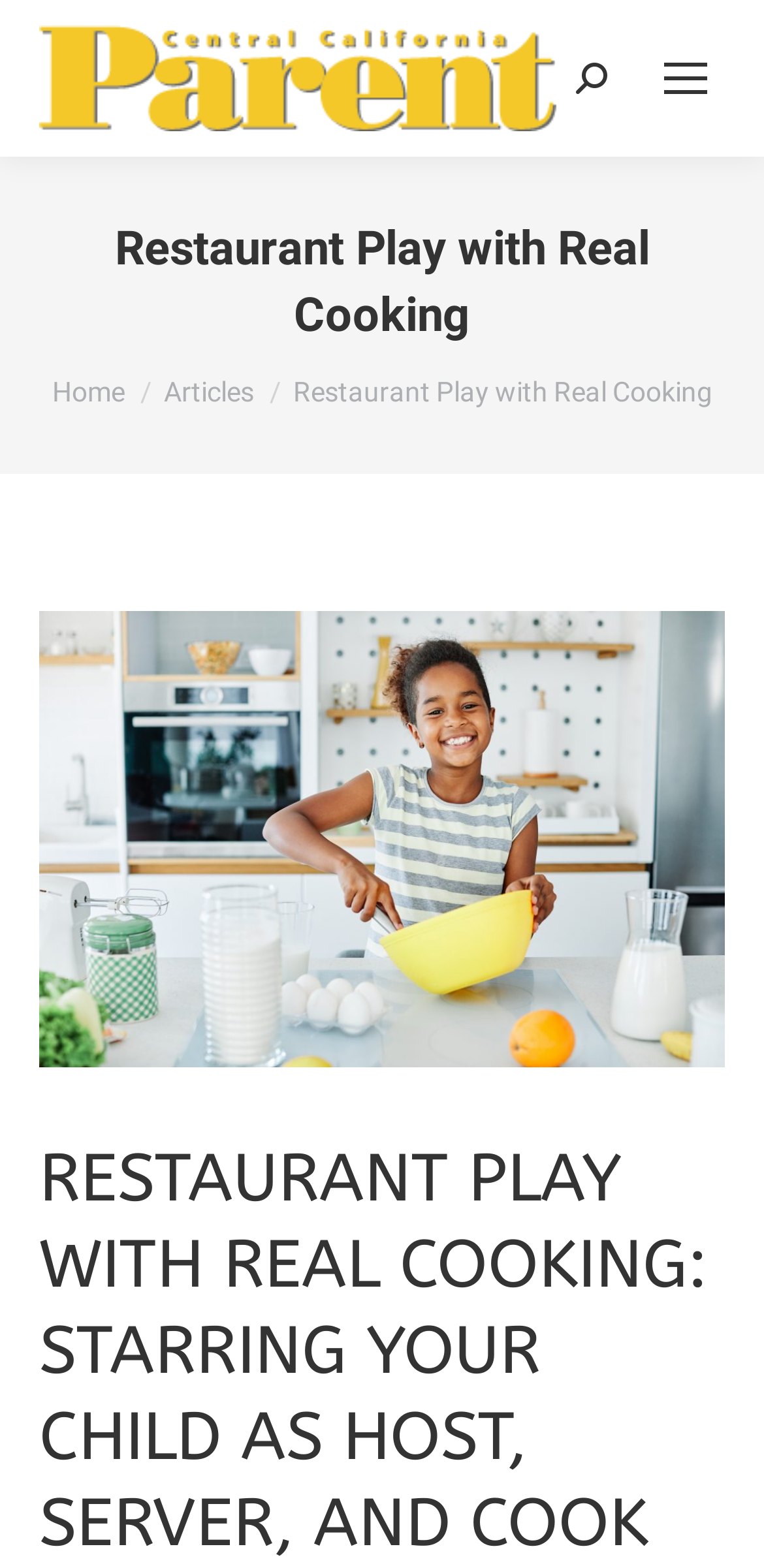How many navigation links are there?
Observe the image and answer the question with a one-word or short phrase response.

3